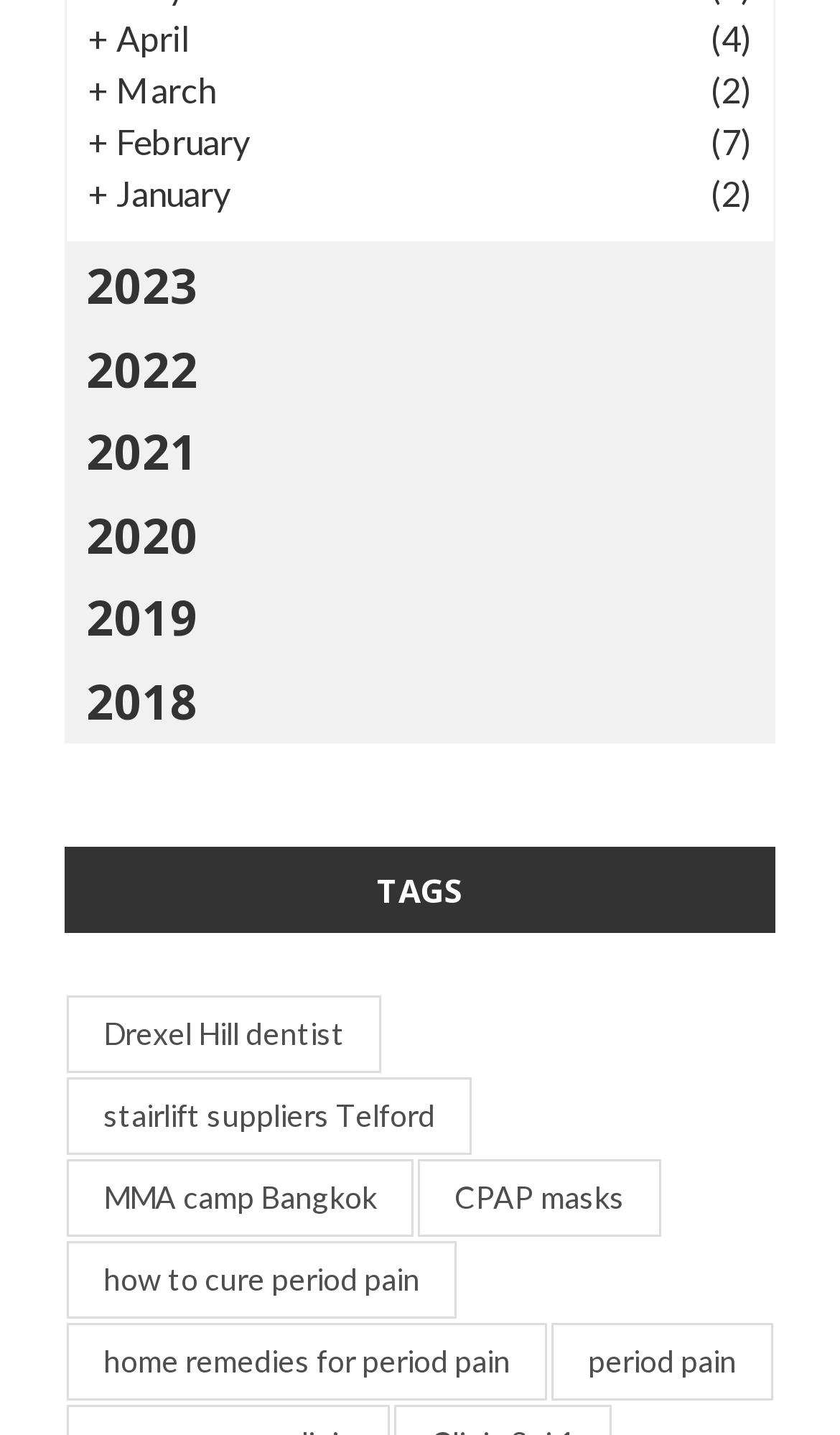What is the vertical position of the link 'MMA camp Bangkok' relative to the link 'Drexel Hill dentist'?
Using the information from the image, provide a comprehensive answer to the question.

I determined the vertical position of the link 'MMA camp Bangkok' relative to the link 'Drexel Hill dentist' by comparing their bounding box coordinates. The y1 coordinate of 'MMA camp Bangkok' is 0.807, which is greater than the y1 coordinate of 'Drexel Hill dentist' (0.693), suggesting that 'MMA camp Bangkok' is below 'Drexel Hill dentist'.